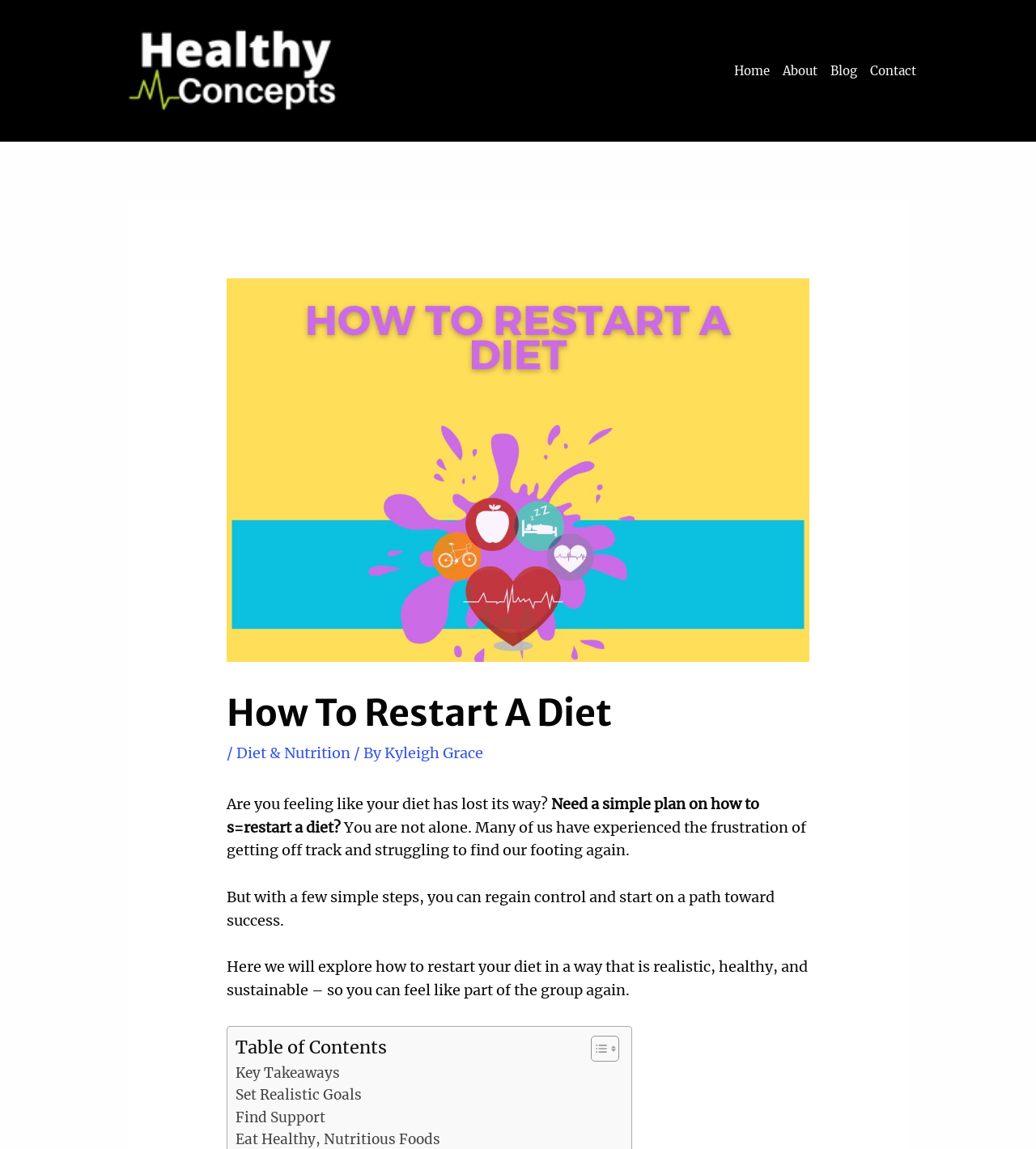Give a concise answer using one word or a phrase to the following question:
What is the purpose of the 'Toggle Table of Content' button?

To show/hide table of content